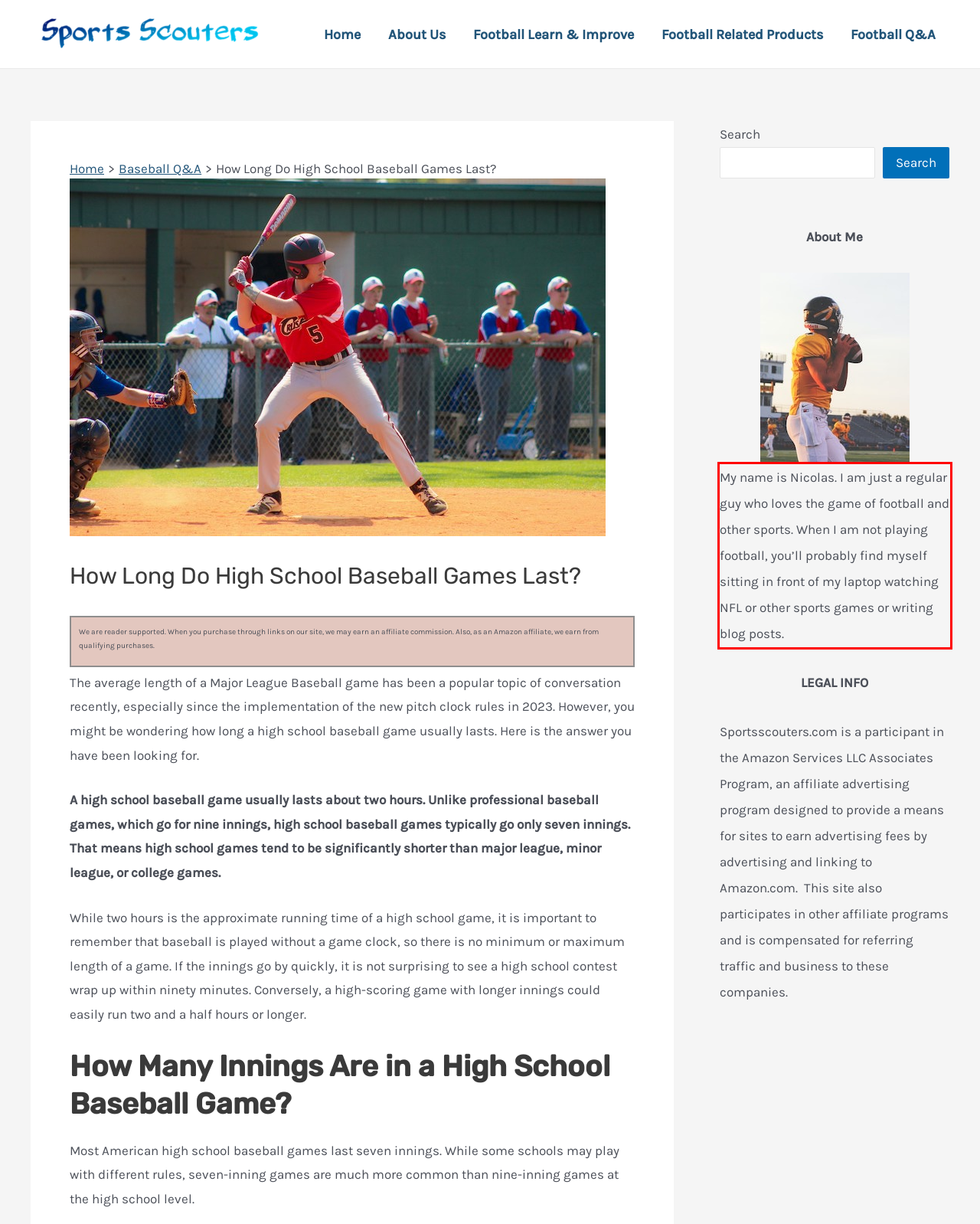Given a screenshot of a webpage with a red bounding box, please identify and retrieve the text inside the red rectangle.

My name is Nicolas. I am just a regular guy who loves the game of football and other sports. When I am not playing football, you’ll probably find myself sitting in front of my laptop watching NFL or other sports games or writing blog posts.